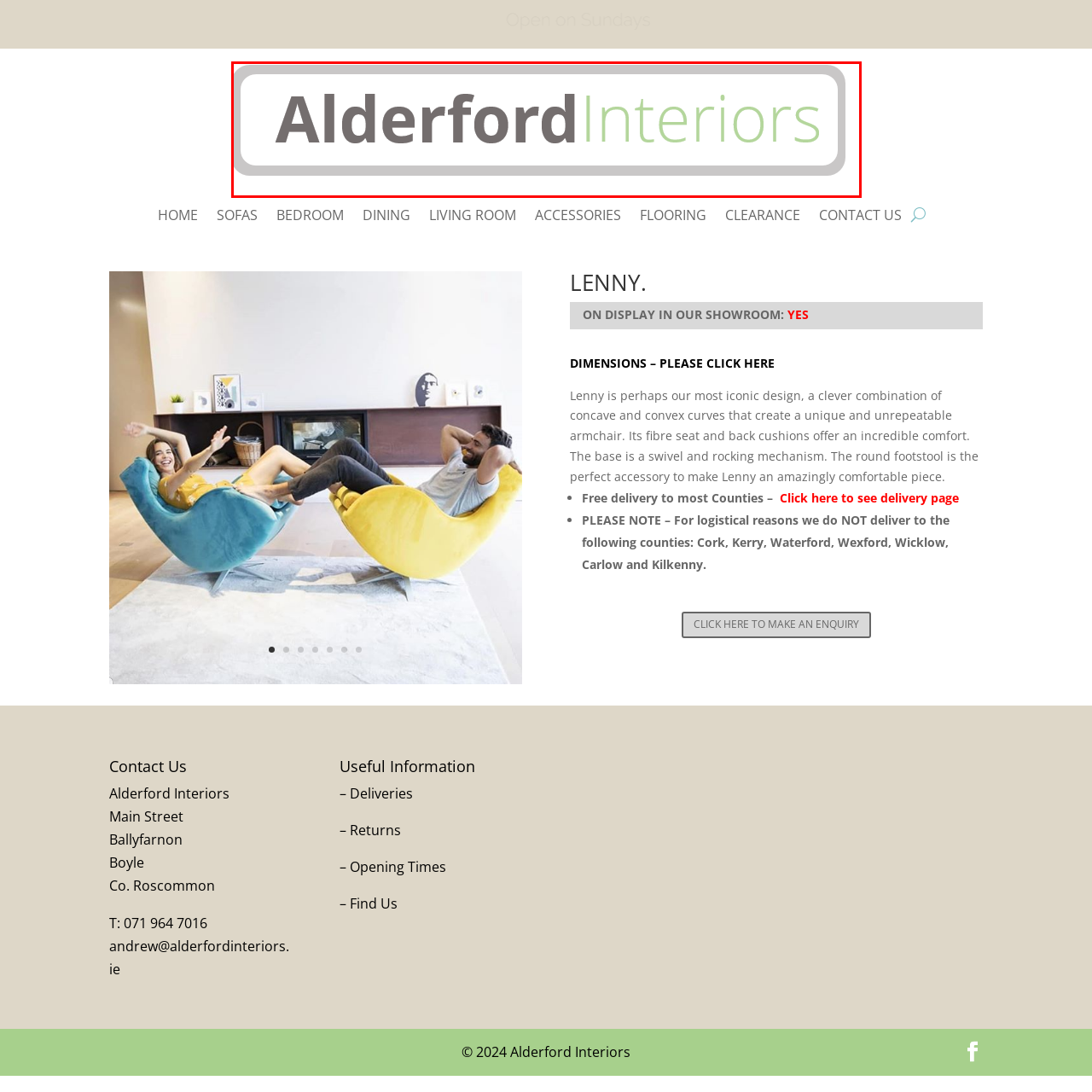What shape encapsulates the logo?
Take a look at the image highlighted by the red bounding box and provide a detailed answer to the question.

According to the caption, the logo is encapsulated in a rounded rectangular shape, which enhances its visibility and makes it a perfect representation of the company's focus on quality and design in interior furnishings.